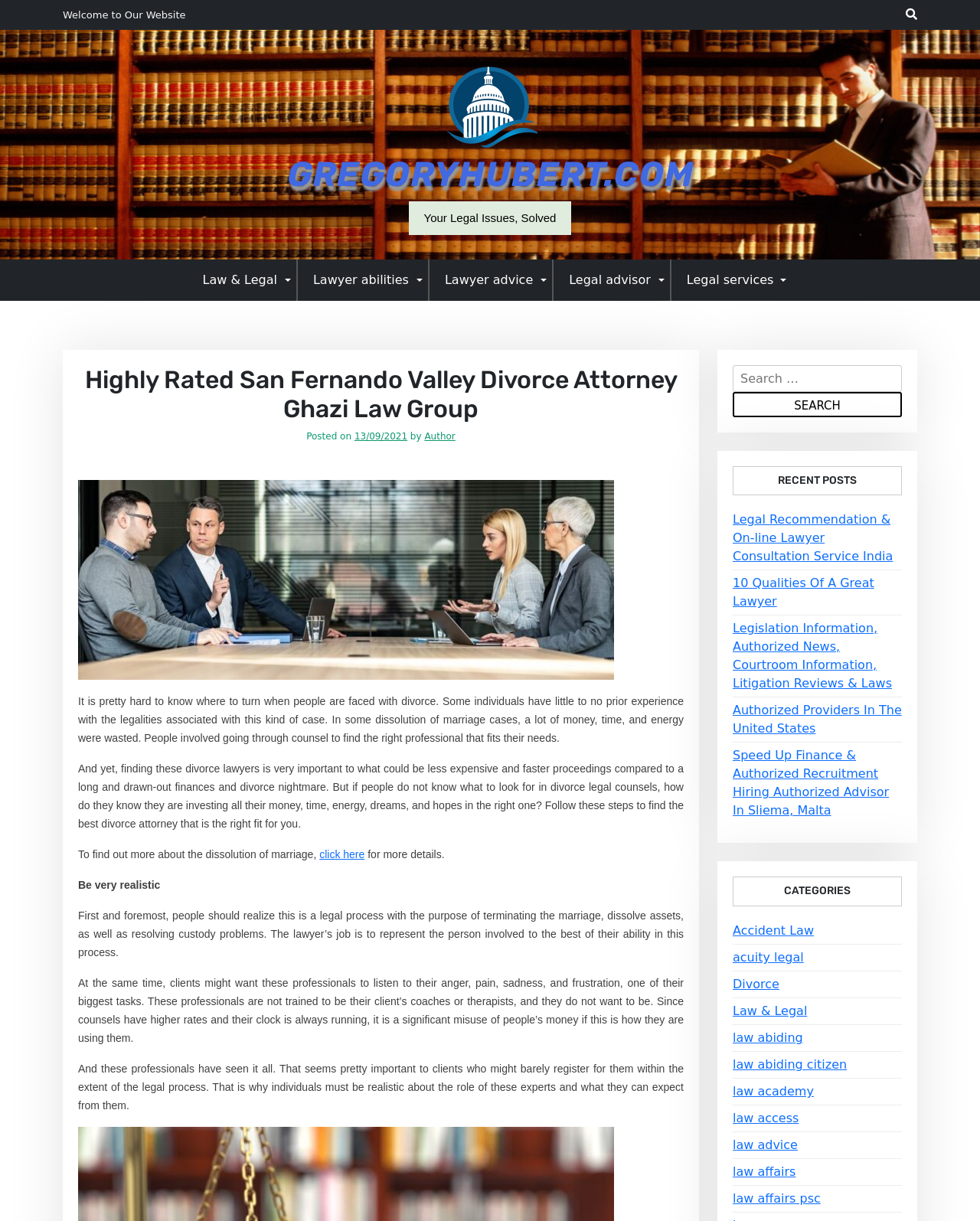What is the category of the link '10 Qualities Of A Great Lawyer'?
Please elaborate on the answer to the question with detailed information.

The link '10 Qualities Of A Great Lawyer' is located under the heading 'RECENT POSTS' which suggests that it is a recent post or article on the website.